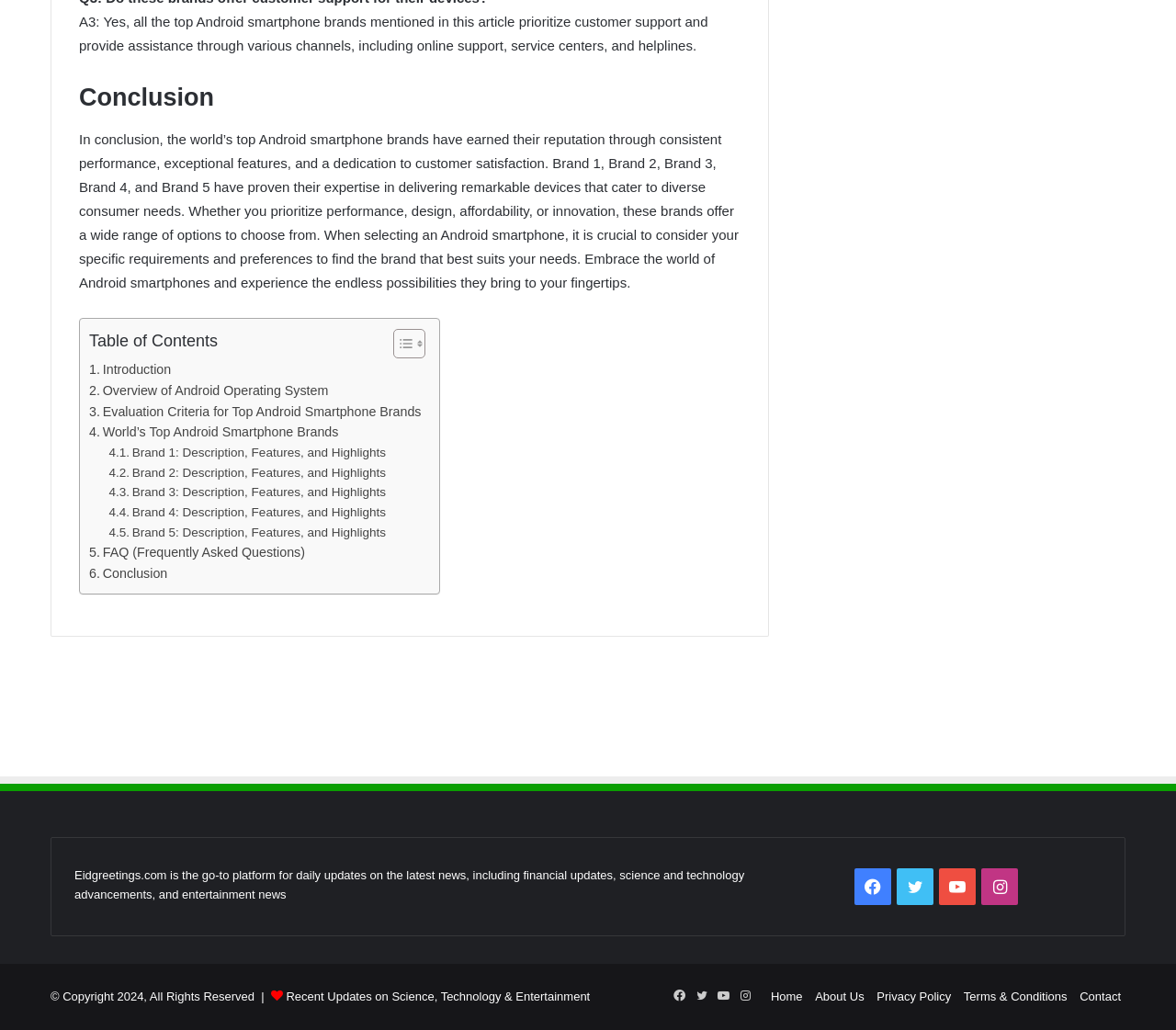Provide a one-word or one-phrase answer to the question:
What is the text of the first paragraph in the conclusion section?

A3: Yes, all the top Android smartphone brands mentioned in this article prioritize customer support and provide assistance through various channels, including online support, service centers, and helplines.